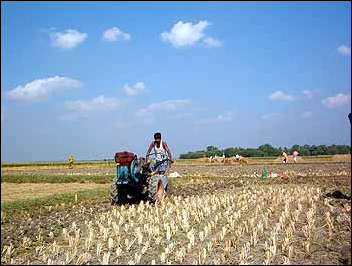What is visible in the background of the image?
Please respond to the question thoroughly and include all relevant details.

According to the caption, in the background of the image, other farmers can be seen engaging in various agricultural tasks, contributing to the communal effort of farming, which adds to the overall sense of community and cooperation in rural life.